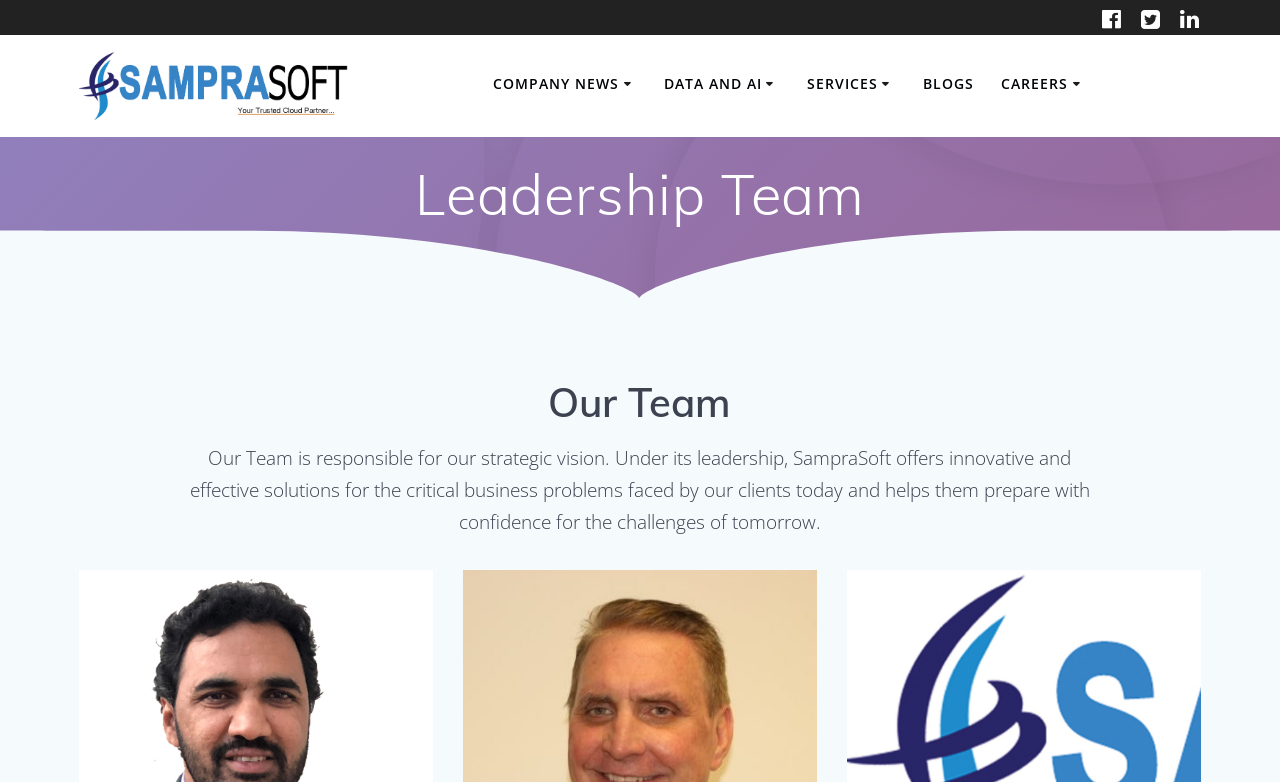Specify the bounding box coordinates of the area that needs to be clicked to achieve the following instruction: "Learn about the leadership team".

[0.385, 0.248, 0.542, 0.3]